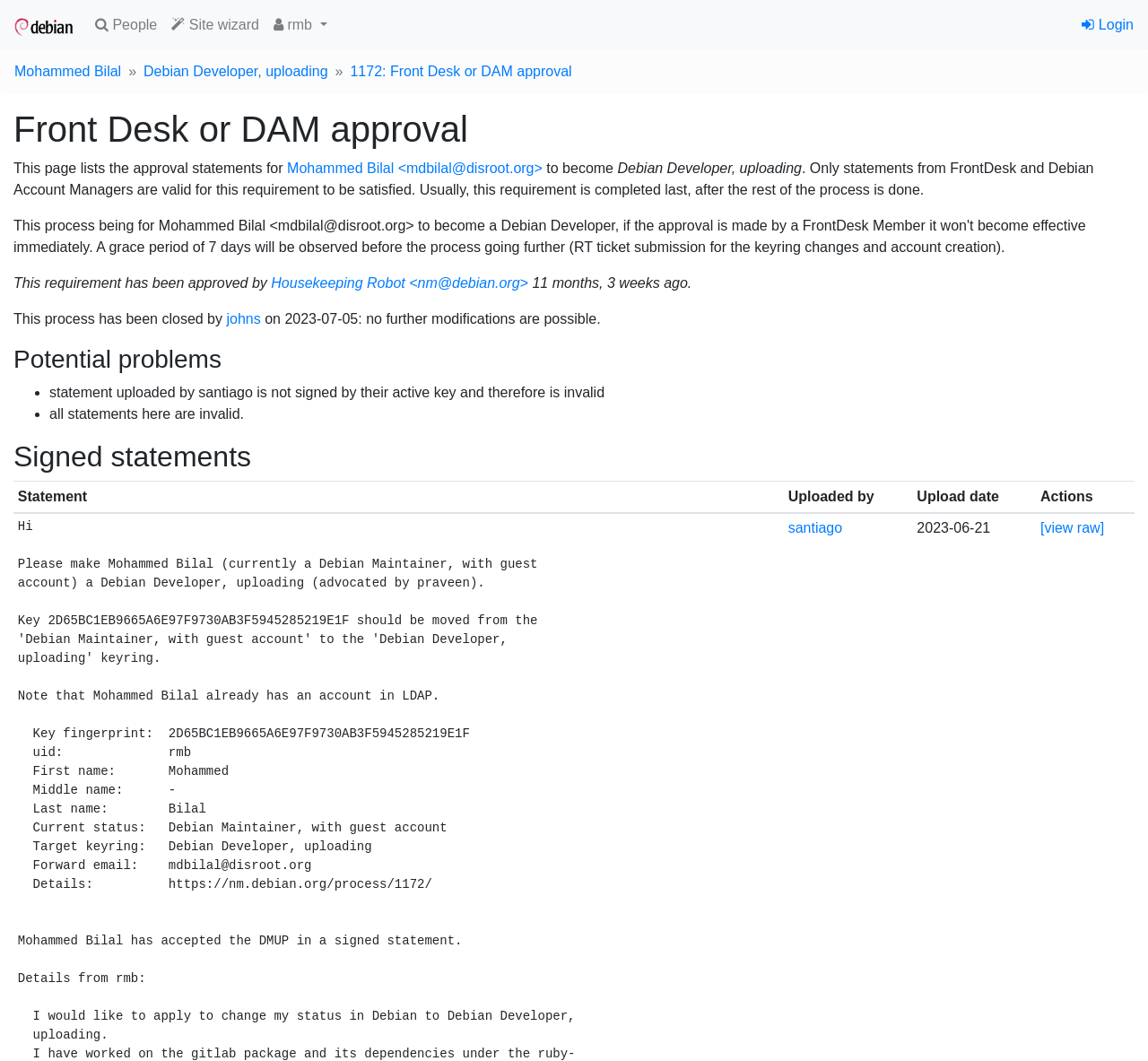Create a detailed narrative describing the layout and content of the webpage.

The webpage is about the Debian New Member Process. At the top left, there is a small image and a link. Next to them, there are three links: "People", "Site wizard", and a button with an icon. On the top right, there is a link to "Login".

Below the top navigation, there is a section with links to the user "Mohammed Bilal" and their title "Debian Developer, uploading". Next to it, there is a link to "1172: Front Desk or DAM approval". 

The main content of the page starts with a heading "Front Desk or DAM approval" followed by a paragraph of text explaining the approval process. Below it, there are several lines of text describing the requirement and its status.

Further down, there is a section with a heading "Potential problems" that lists two bullet points describing issues with uploaded statements. 

Next, there is a section with a heading "Signed statements" that contains a table with four columns: "Statement", "Uploaded by", "Upload date", and "Actions". The table has one row with a link to the user "santiago" and a link to view the raw statement.

Overall, the webpage appears to be a detailed view of a user's new member process in Debian, showing their approval status, uploaded statements, and potential issues.